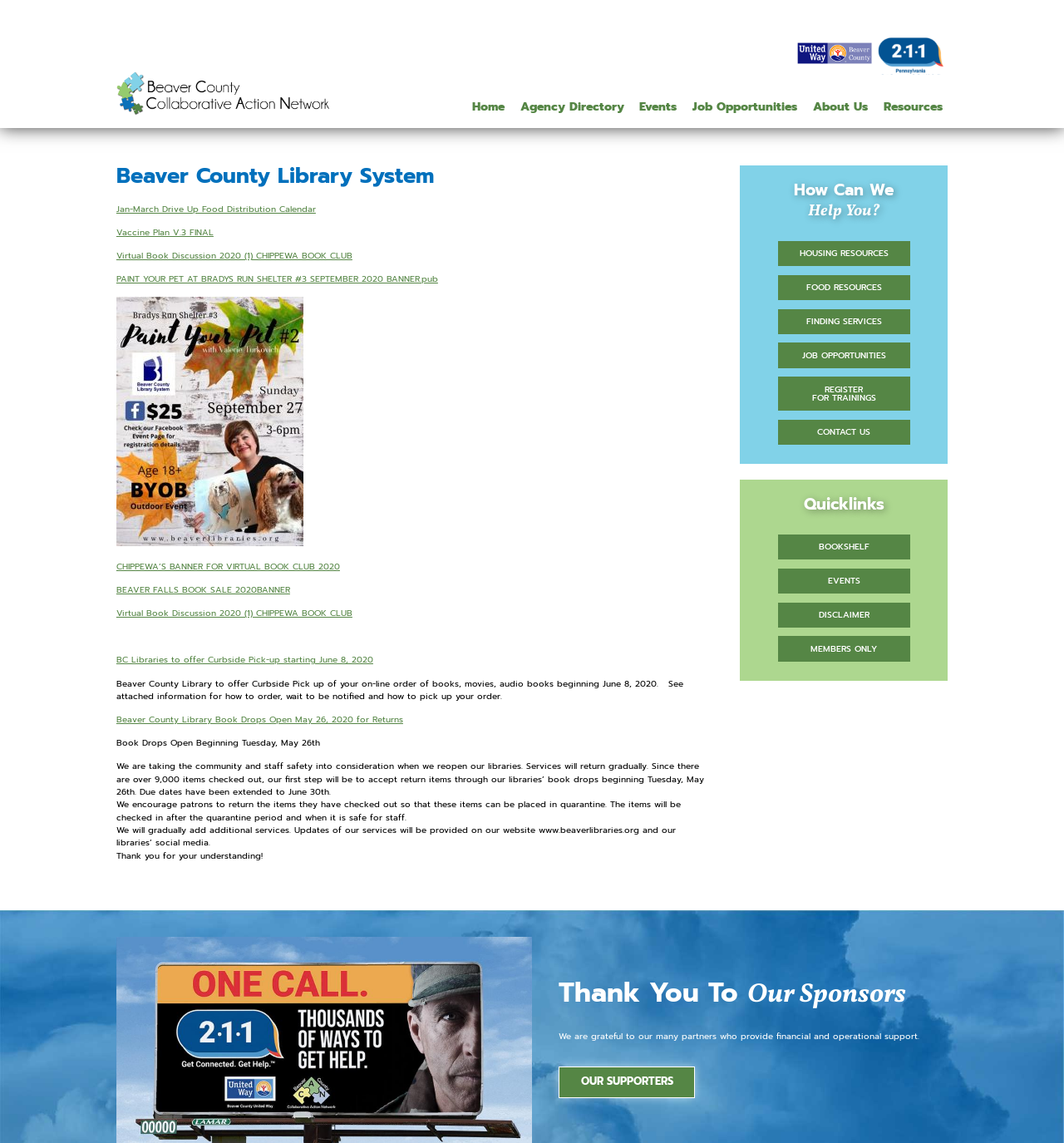Identify the bounding box for the UI element described as: "Disclaimer". The coordinates should be four float numbers between 0 and 1, i.e., [left, top, right, bottom].

[0.731, 0.527, 0.855, 0.549]